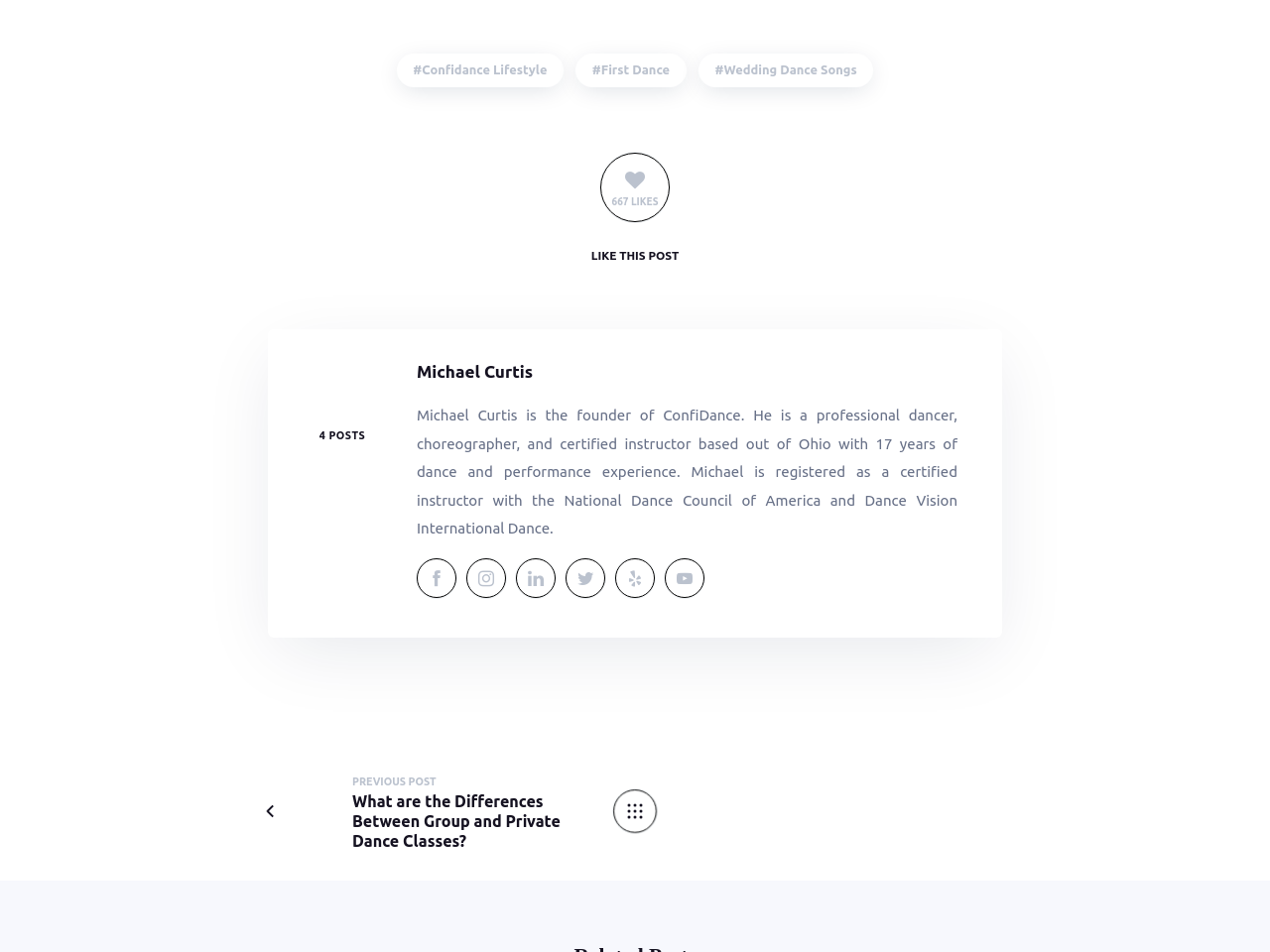Can you give a comprehensive explanation to the question given the content of the image?
What is the number of likes on this post?

I found the answer by looking at the link that says ' 667 LIKES' on the webpage.